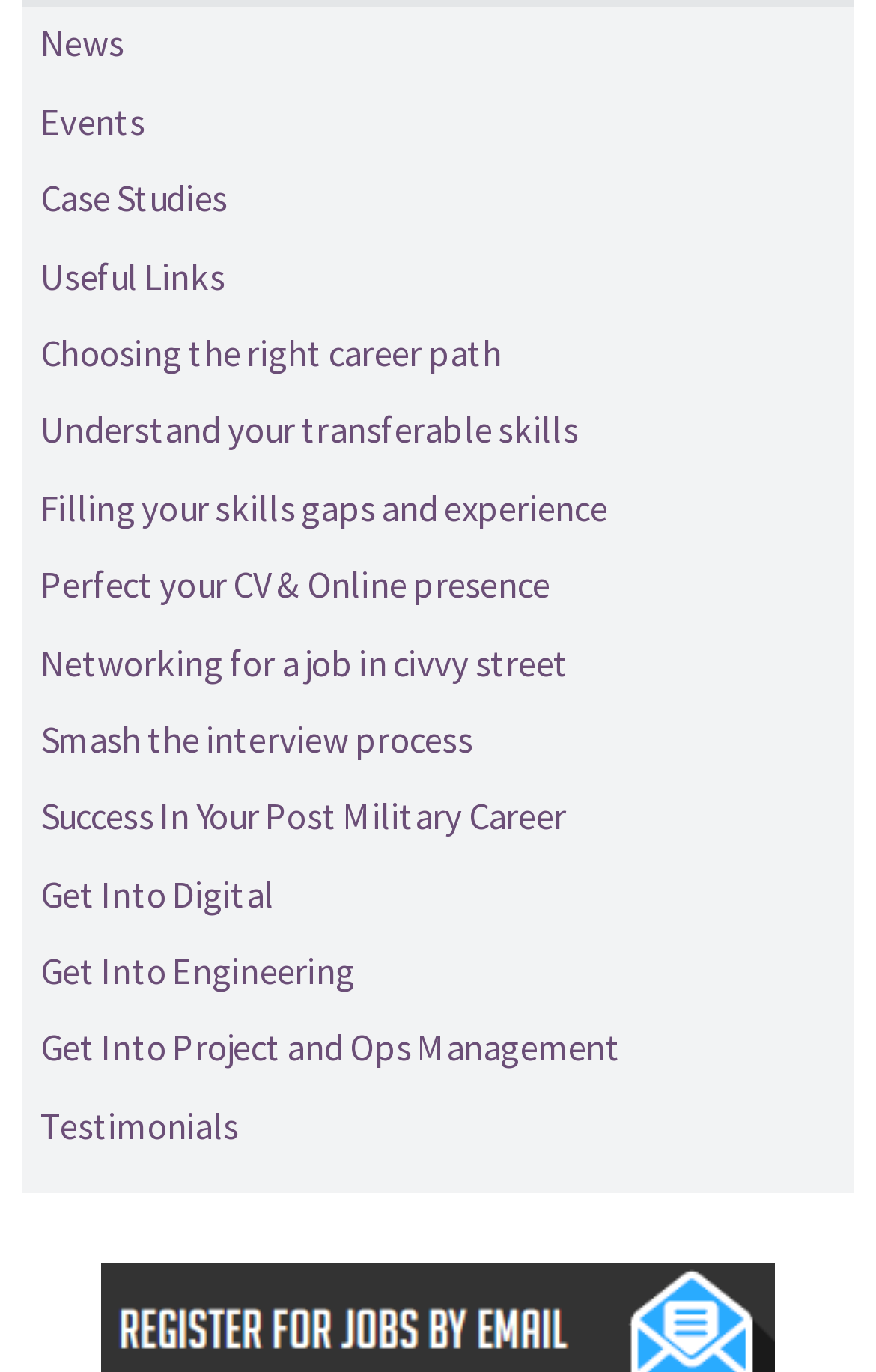Please provide the bounding box coordinates for the element that needs to be clicked to perform the instruction: "Explore case studies". The coordinates must consist of four float numbers between 0 and 1, formatted as [left, top, right, bottom].

[0.026, 0.118, 0.974, 0.175]